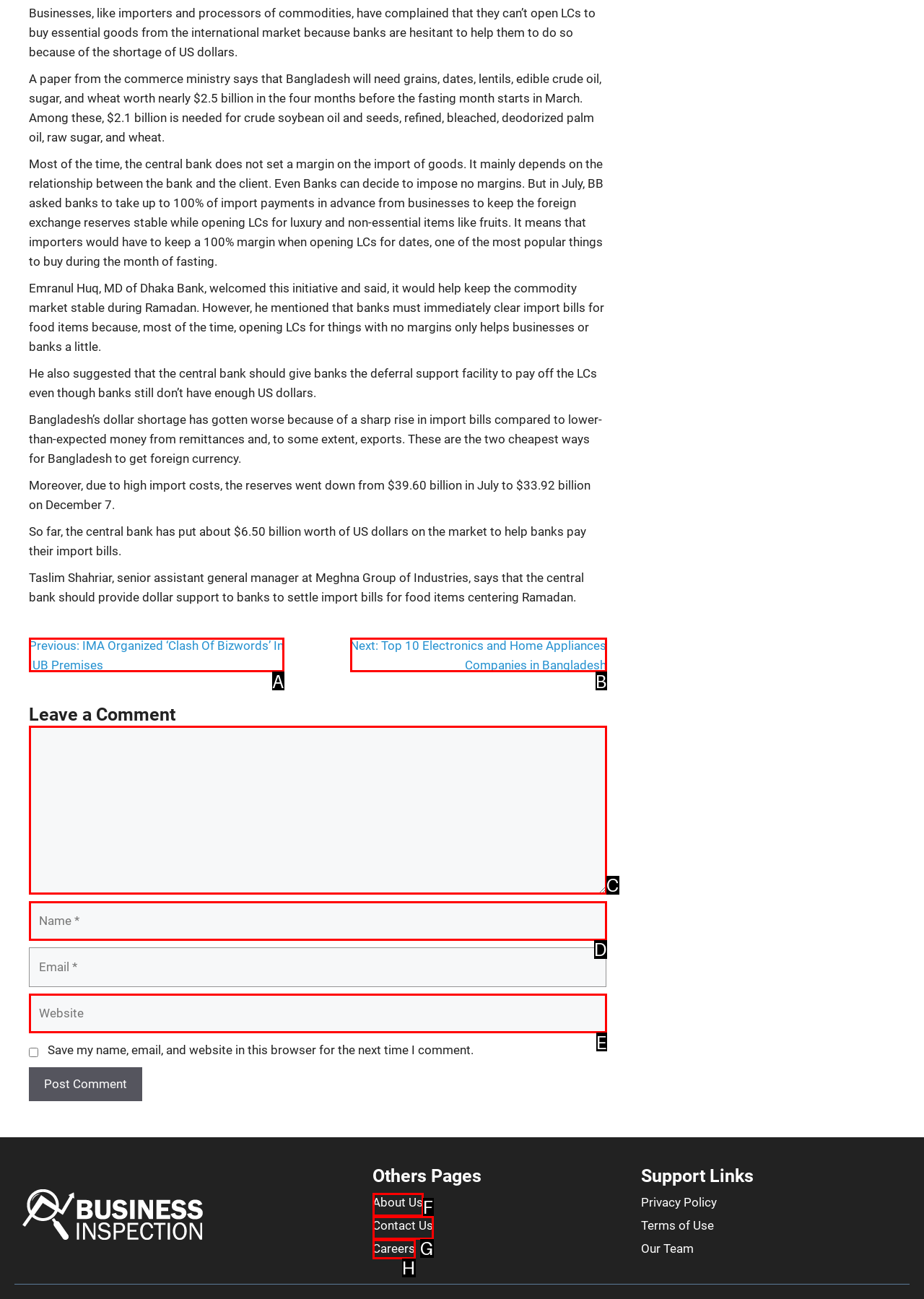Identify the option that corresponds to the given description: Careers. Reply with the letter of the chosen option directly.

H